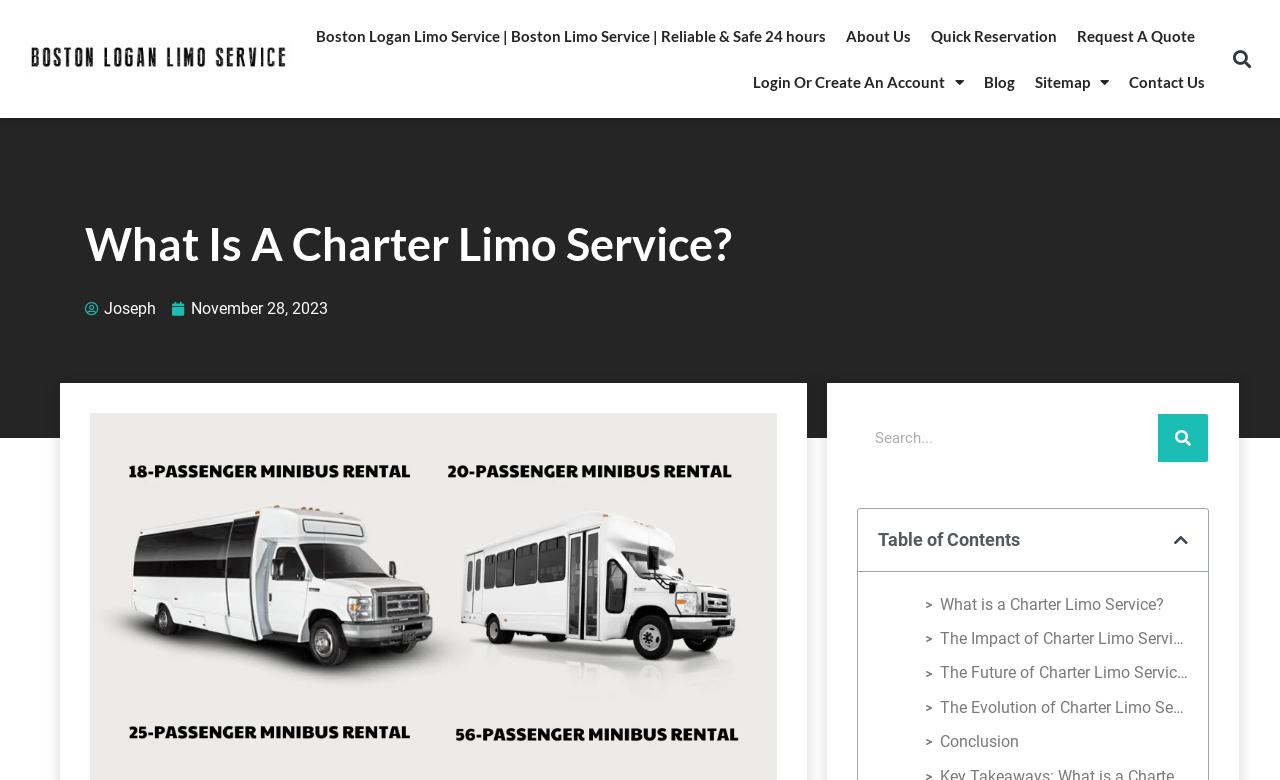How many sections are in the table of contents?
Look at the image and answer with only one word or phrase.

5